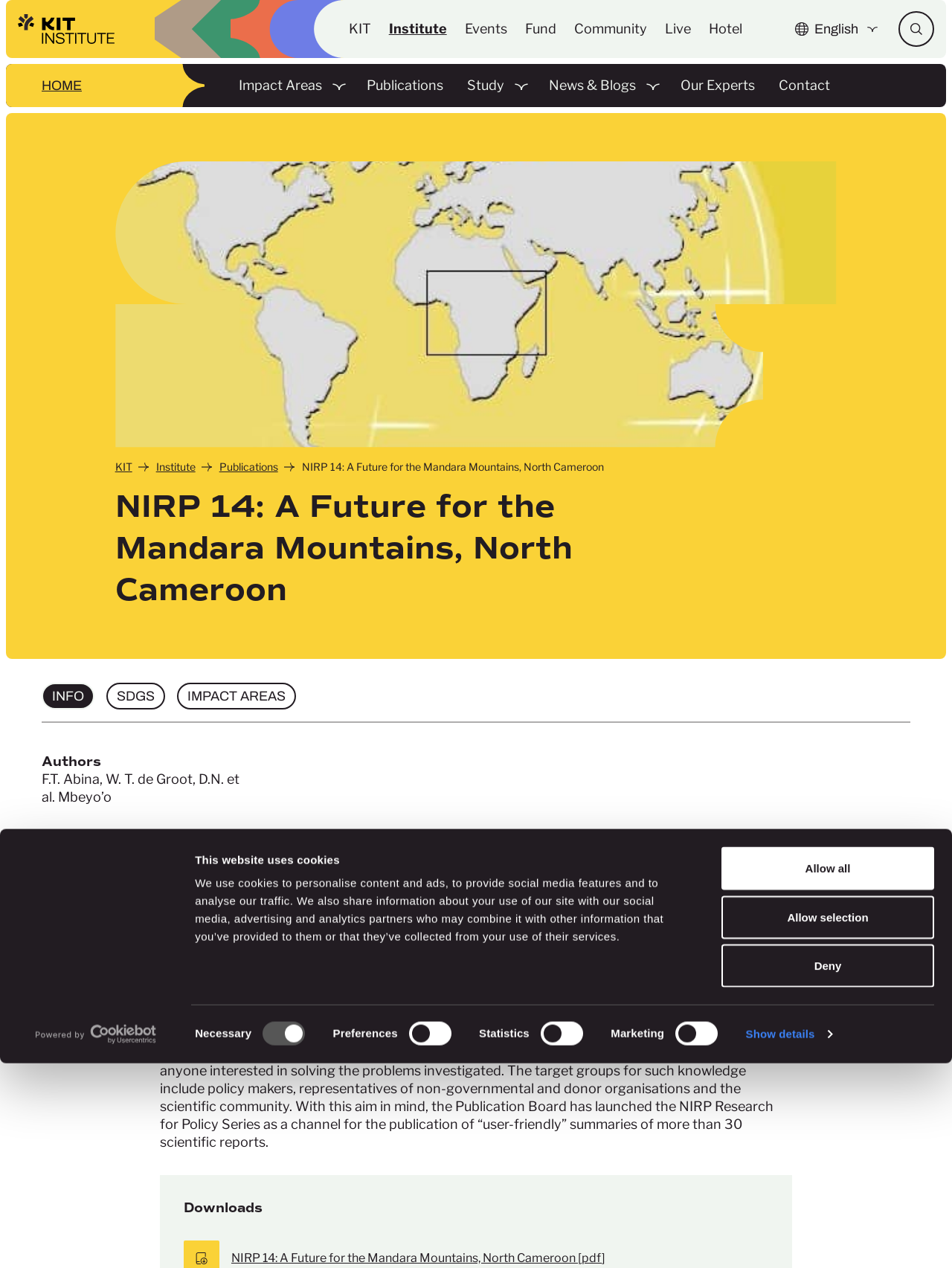Locate the bounding box coordinates for the element described below: "Live". The coordinates must be four float values between 0 and 1, formatted as [left, top, right, bottom].

[0.689, 0.009, 0.735, 0.037]